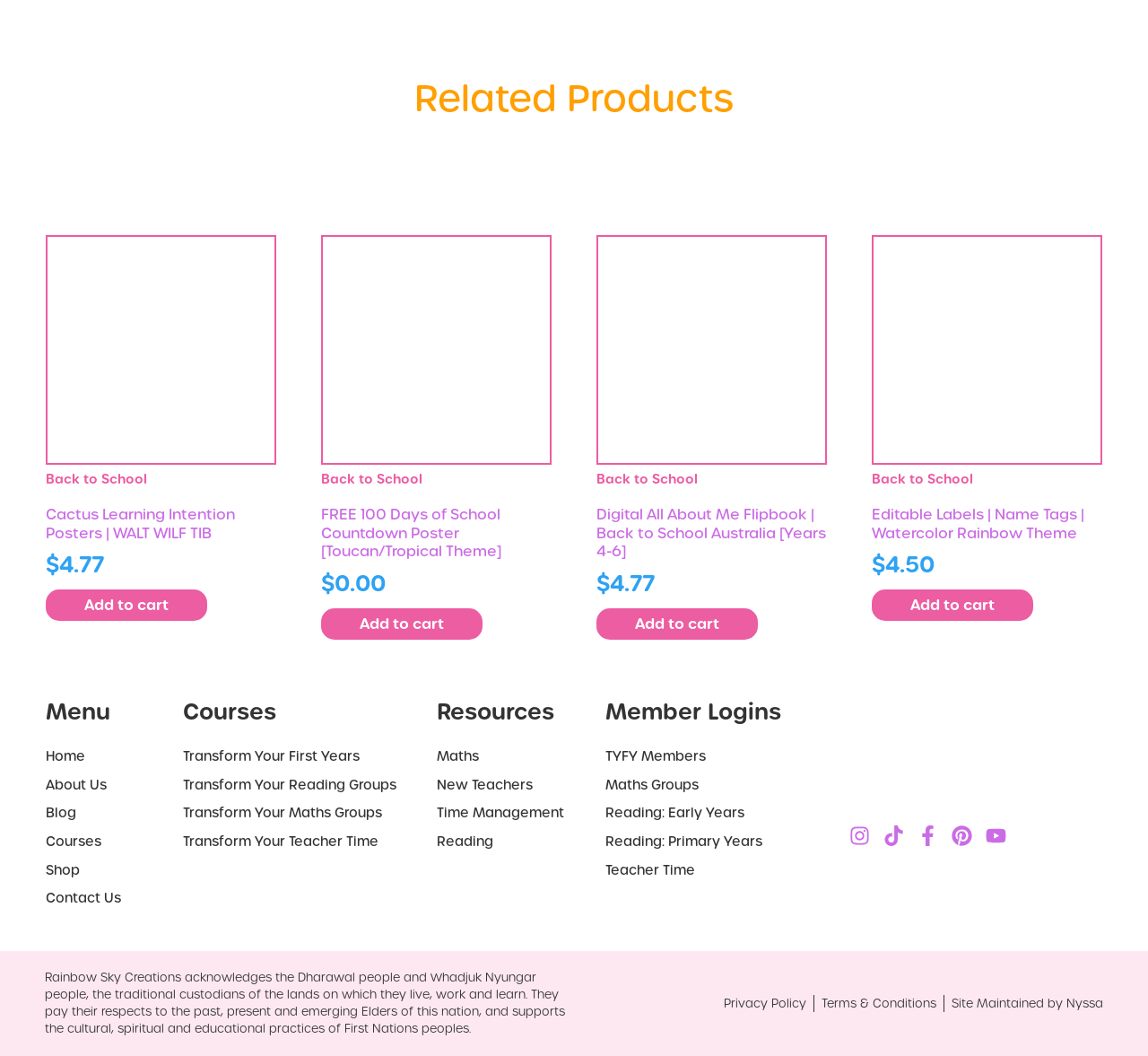Identify the bounding box coordinates of the clickable region necessary to fulfill the following instruction: "View related products". The bounding box coordinates should be four float numbers between 0 and 1, i.e., [left, top, right, bottom].

[0.04, 0.073, 0.96, 0.113]